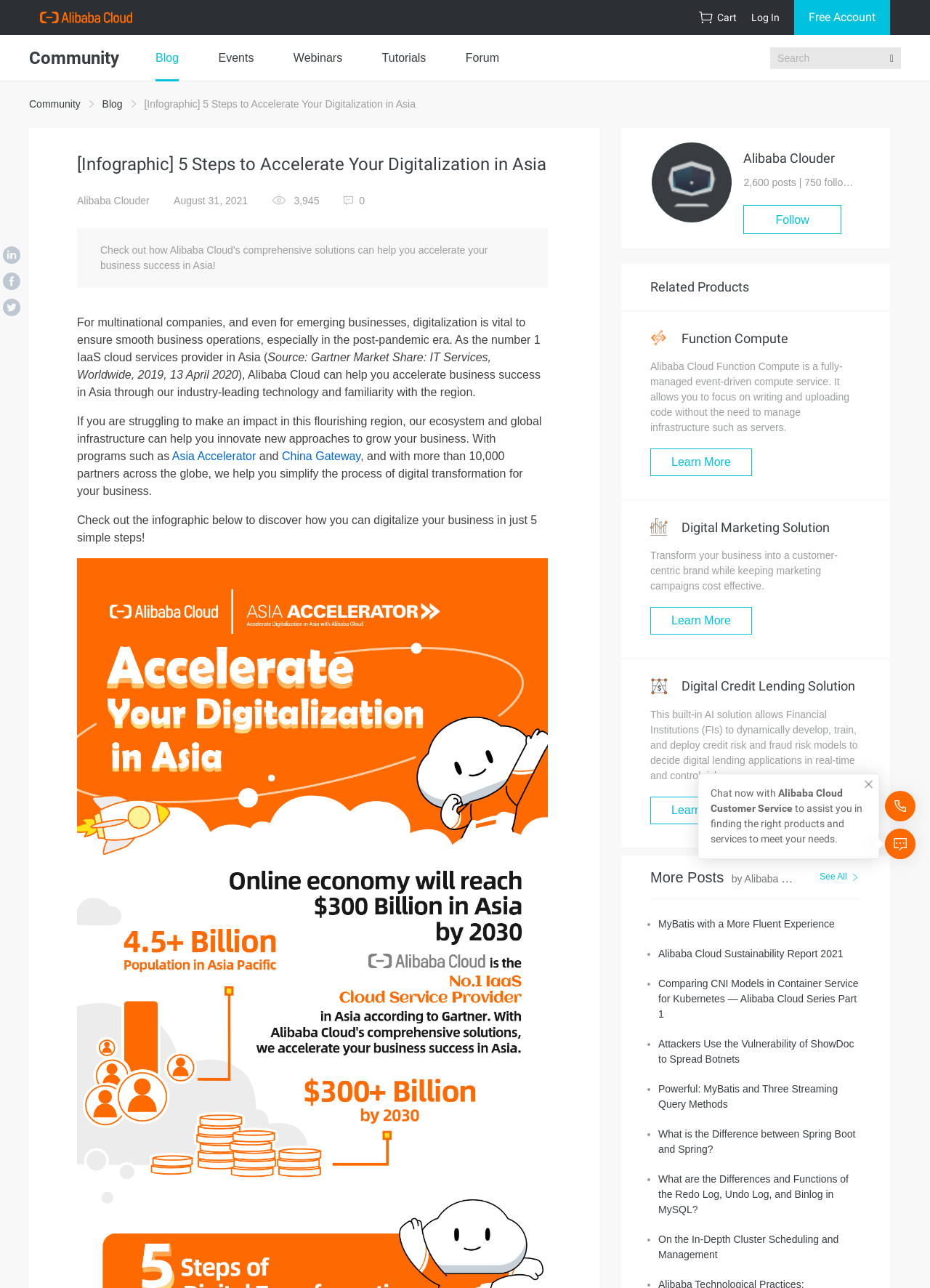What is the name of the cloud service provider?
Provide a short answer using one word or a brief phrase based on the image.

Alibaba Cloud